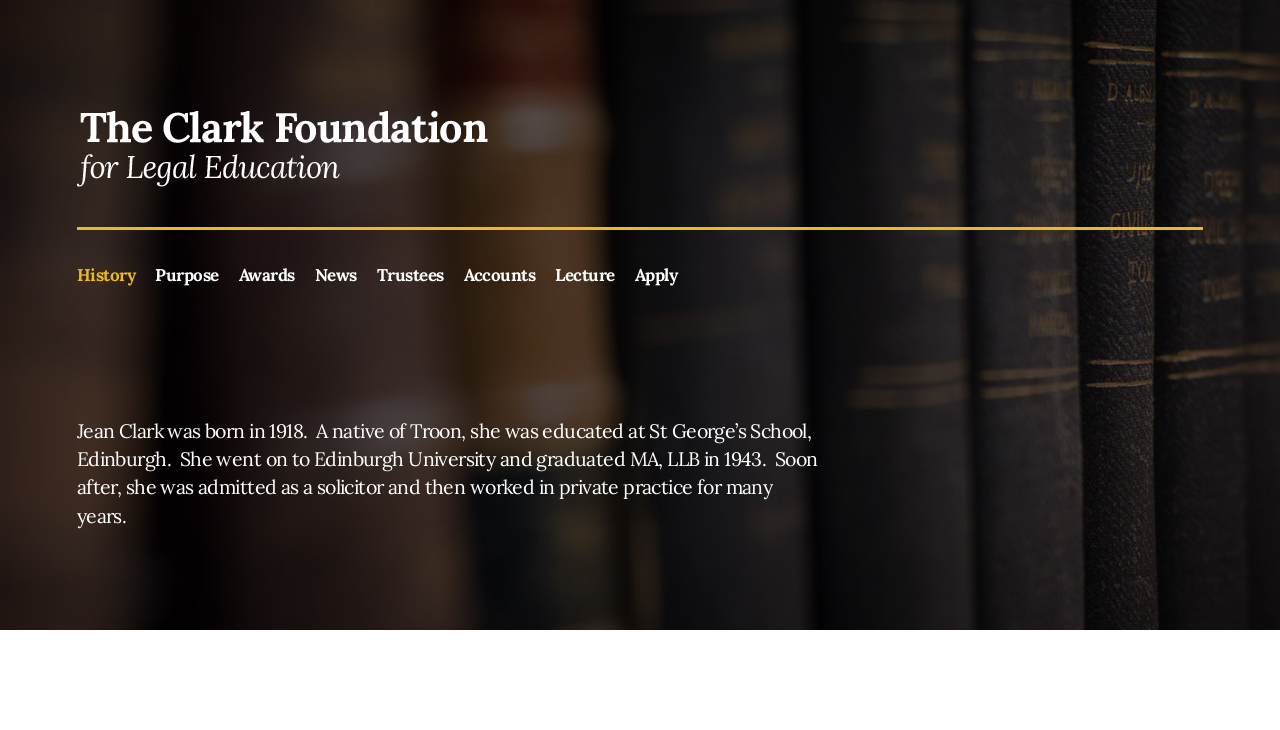Give the bounding box coordinates for the element described as: "alt="Clark Foundation for Legal Education"".

[0.06, 0.151, 0.381, 0.256]